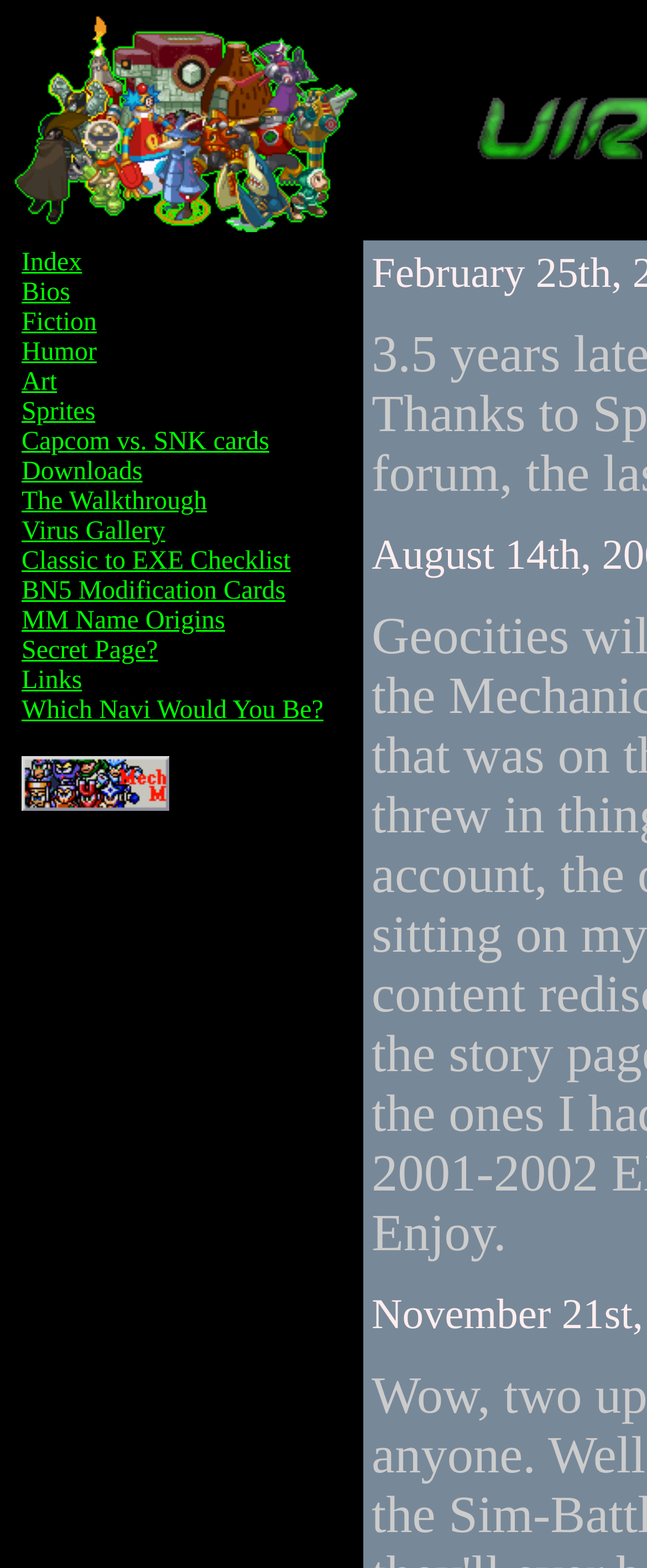Please determine the bounding box coordinates of the area that needs to be clicked to complete this task: 'visit art page'. The coordinates must be four float numbers between 0 and 1, formatted as [left, top, right, bottom].

[0.033, 0.235, 0.088, 0.253]